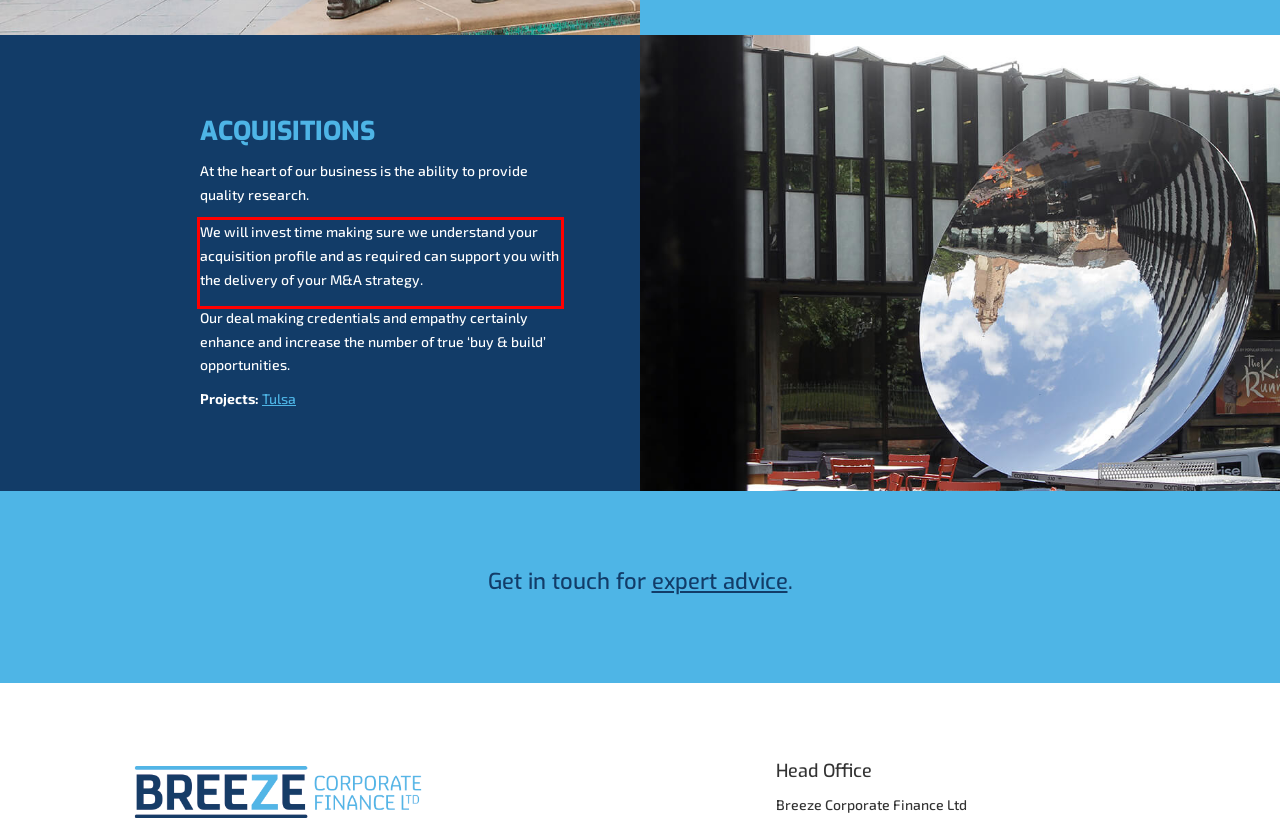Examine the screenshot of the webpage, locate the red bounding box, and perform OCR to extract the text contained within it.

We will invest time making sure we understand your acquisition profile and as required can support you with the delivery of your M&A strategy.